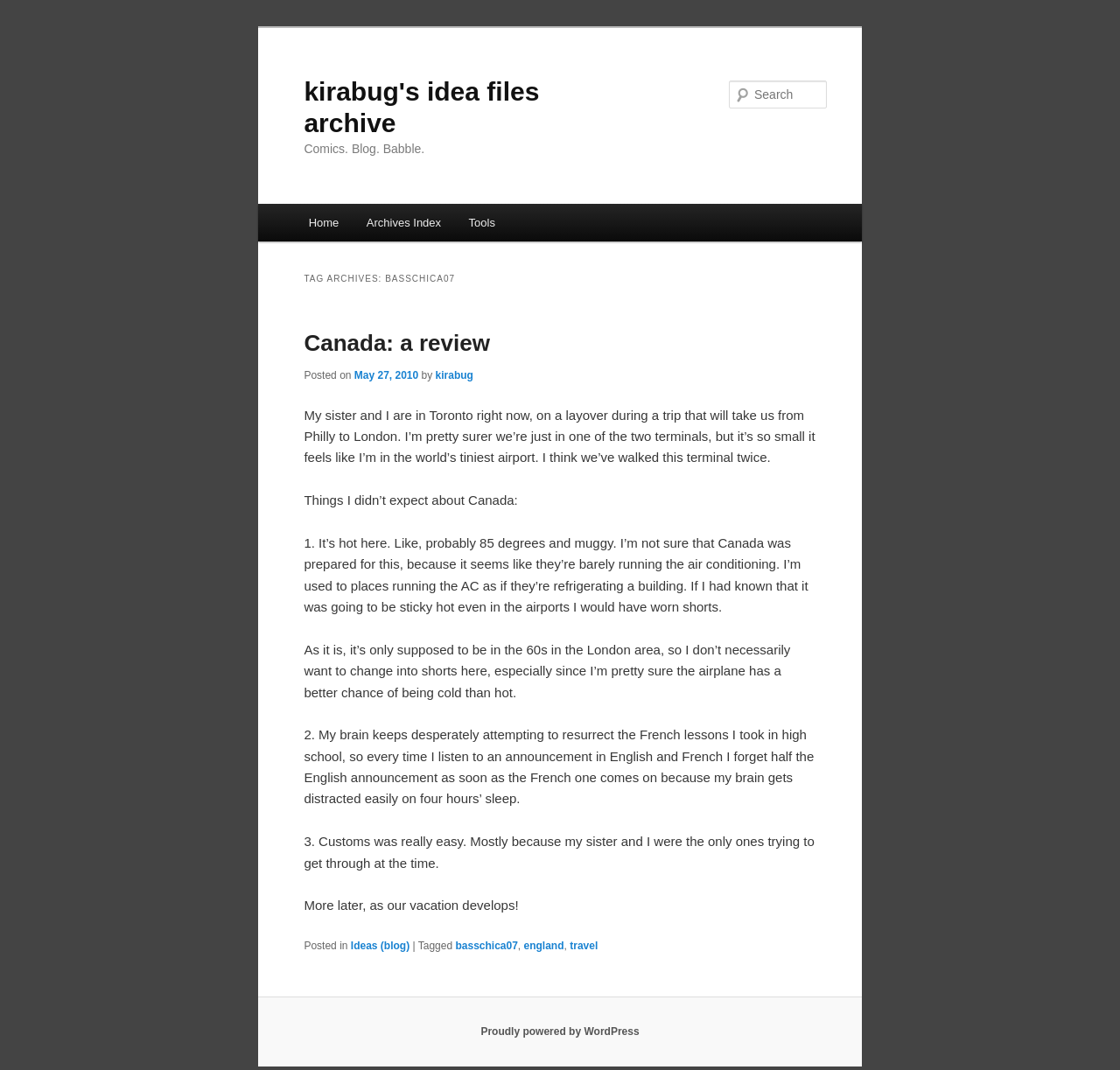What is the author of the blog post?
Based on the image, please offer an in-depth response to the question.

I found the author of the blog post by looking at the link element with the text 'kirabug' inside the article element, which is a child of the main element. This link element is preceded by the text 'by', indicating that it is the author of the post.